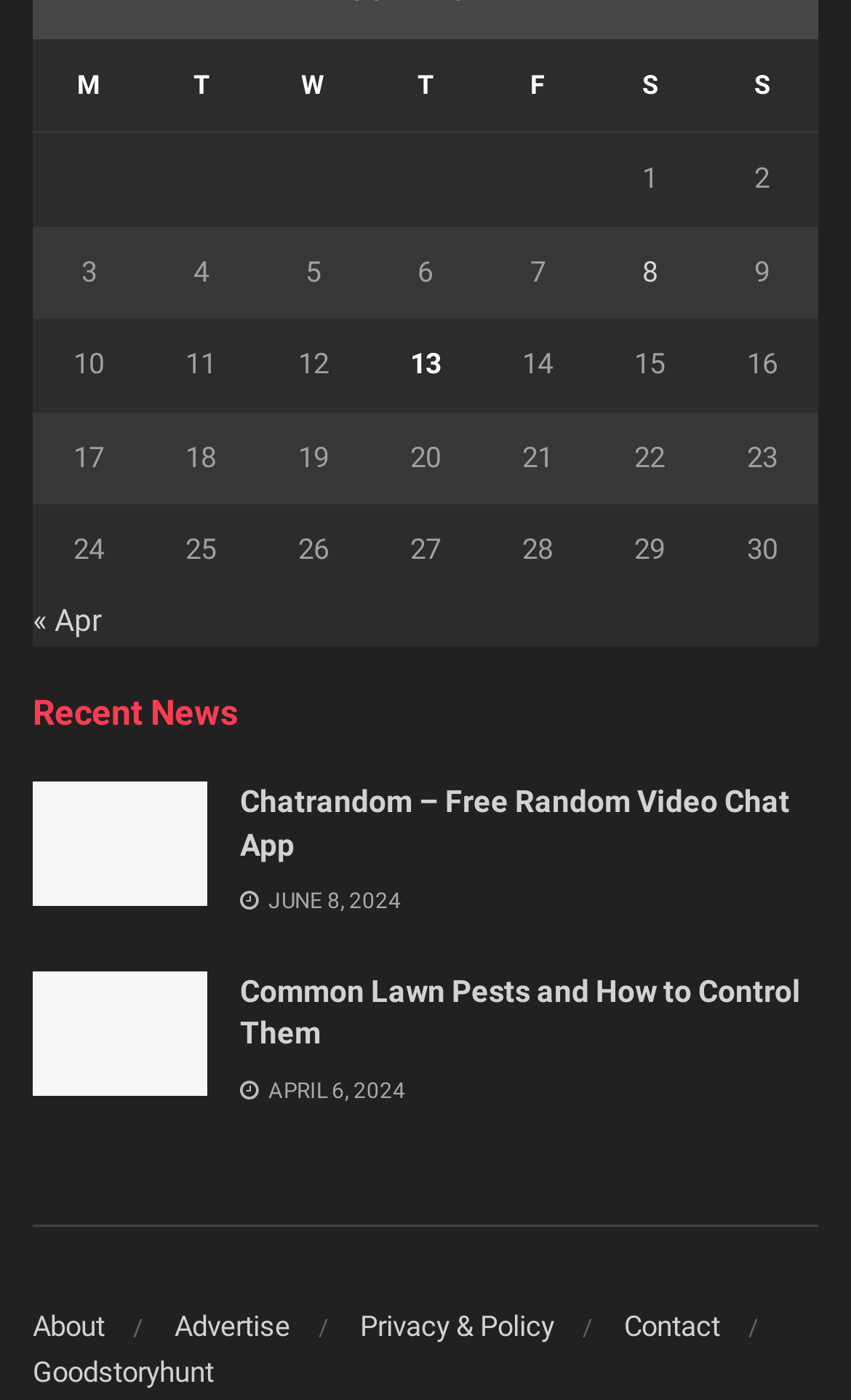Please give the bounding box coordinates of the area that should be clicked to fulfill the following instruction: "Visit the 'About' page". The coordinates should be in the format of four float numbers from 0 to 1, i.e., [left, top, right, bottom].

[0.038, 0.935, 0.123, 0.959]